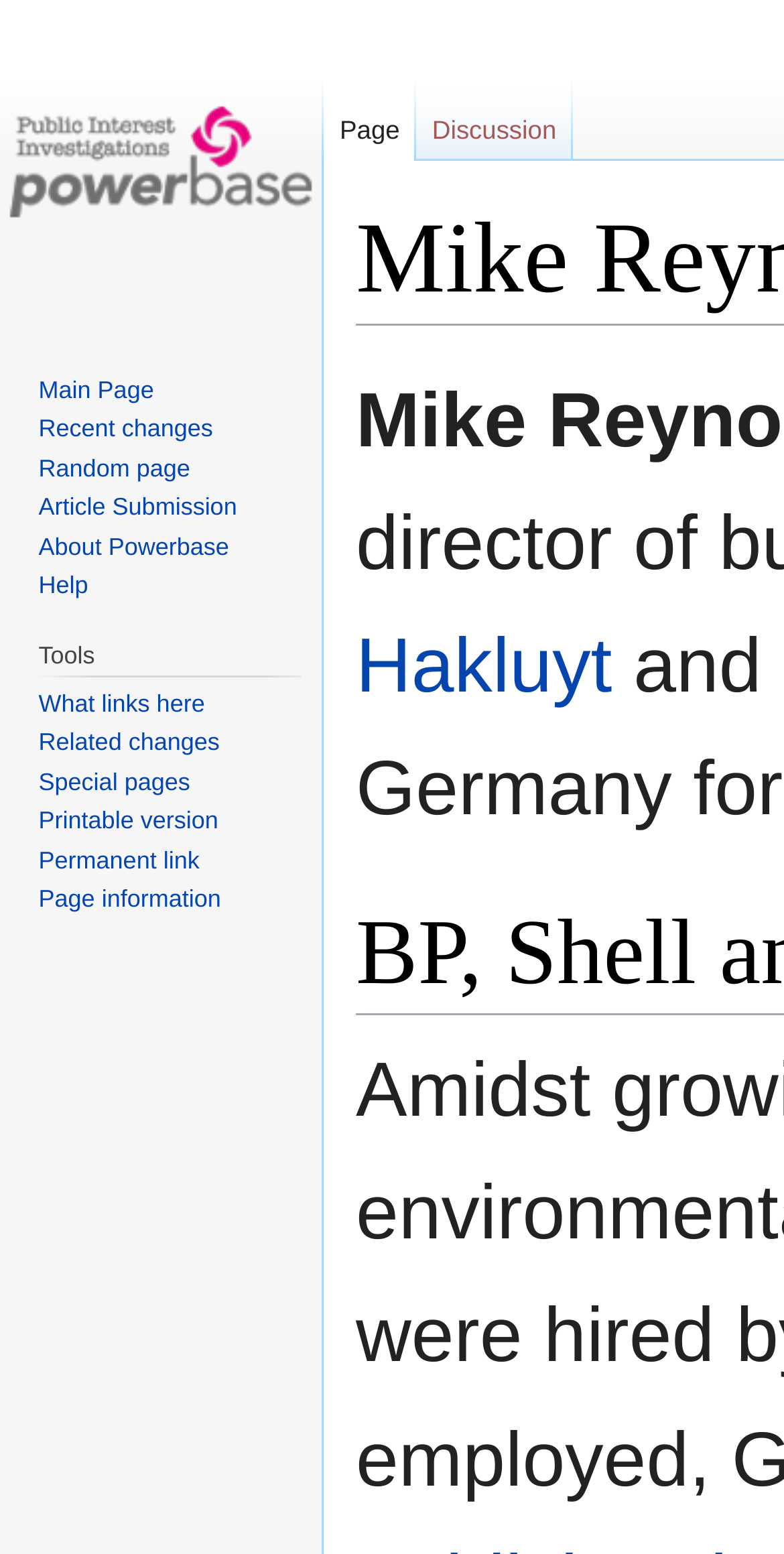Please find the bounding box coordinates of the element that you should click to achieve the following instruction: "search on the page". The coordinates should be presented as four float numbers between 0 and 1: [left, top, right, bottom].

[0.785, 0.21, 0.893, 0.23]